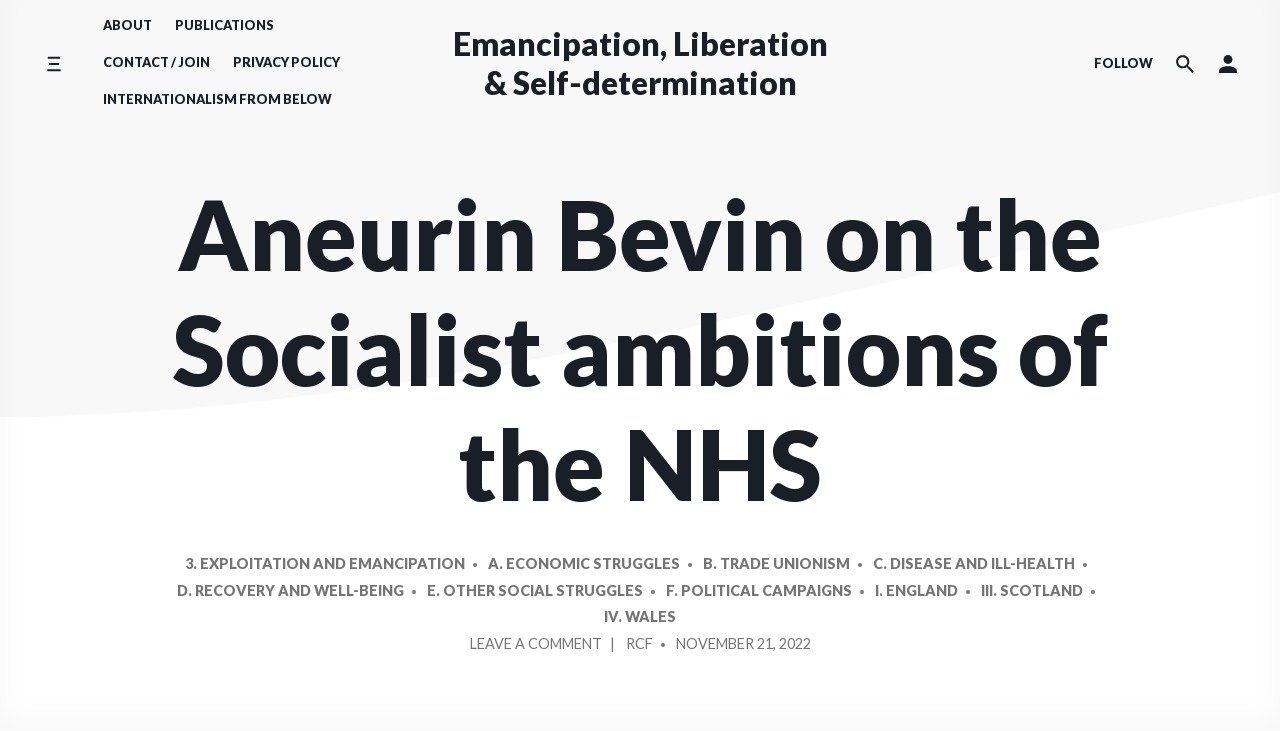Find the bounding box coordinates for the area that must be clicked to perform this action: "Search the website".

[0.91, 0.051, 0.943, 0.123]